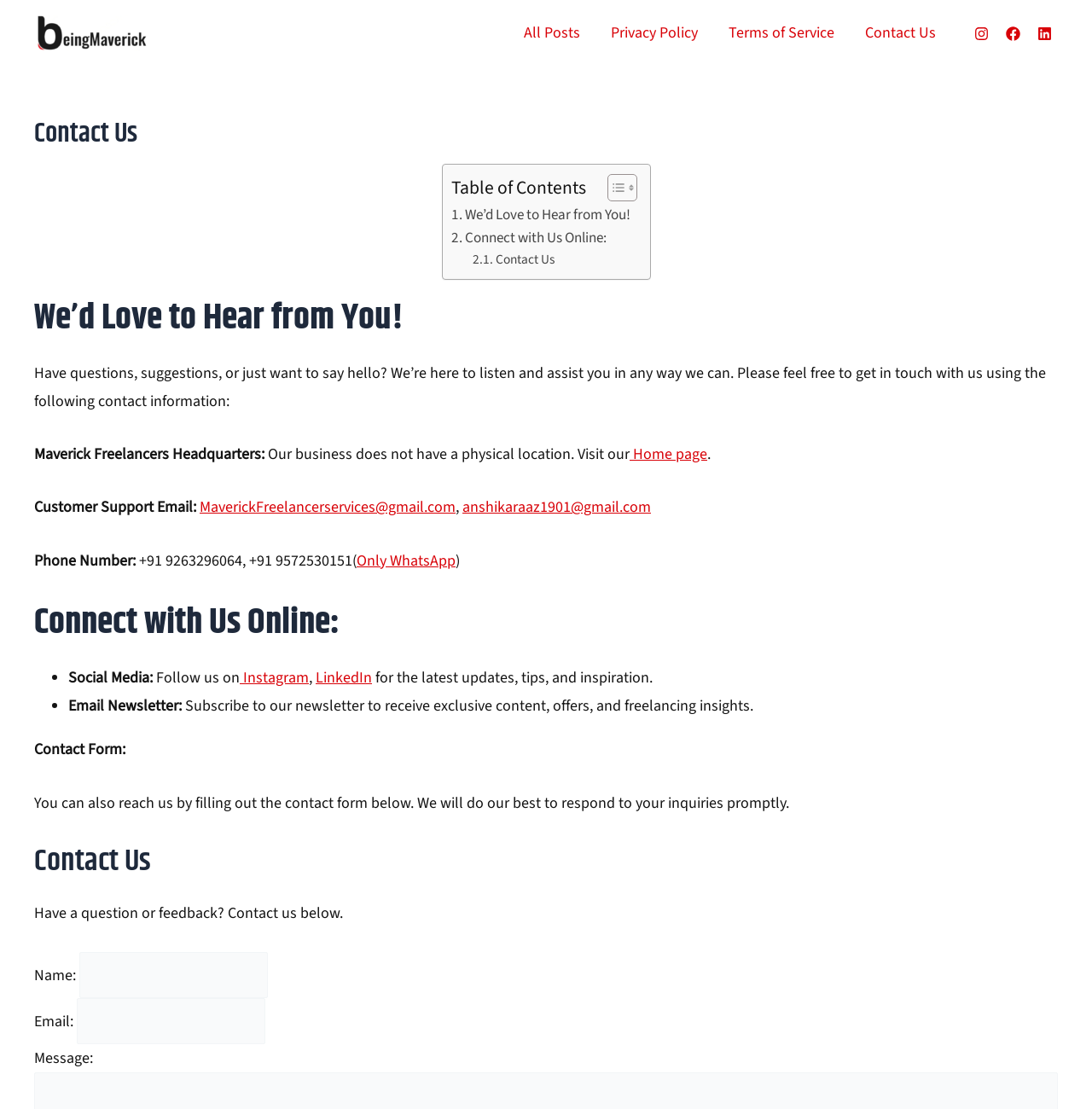What is the purpose of the contact form?
Using the visual information from the image, give a one-word or short-phrase answer.

To reach out to the company